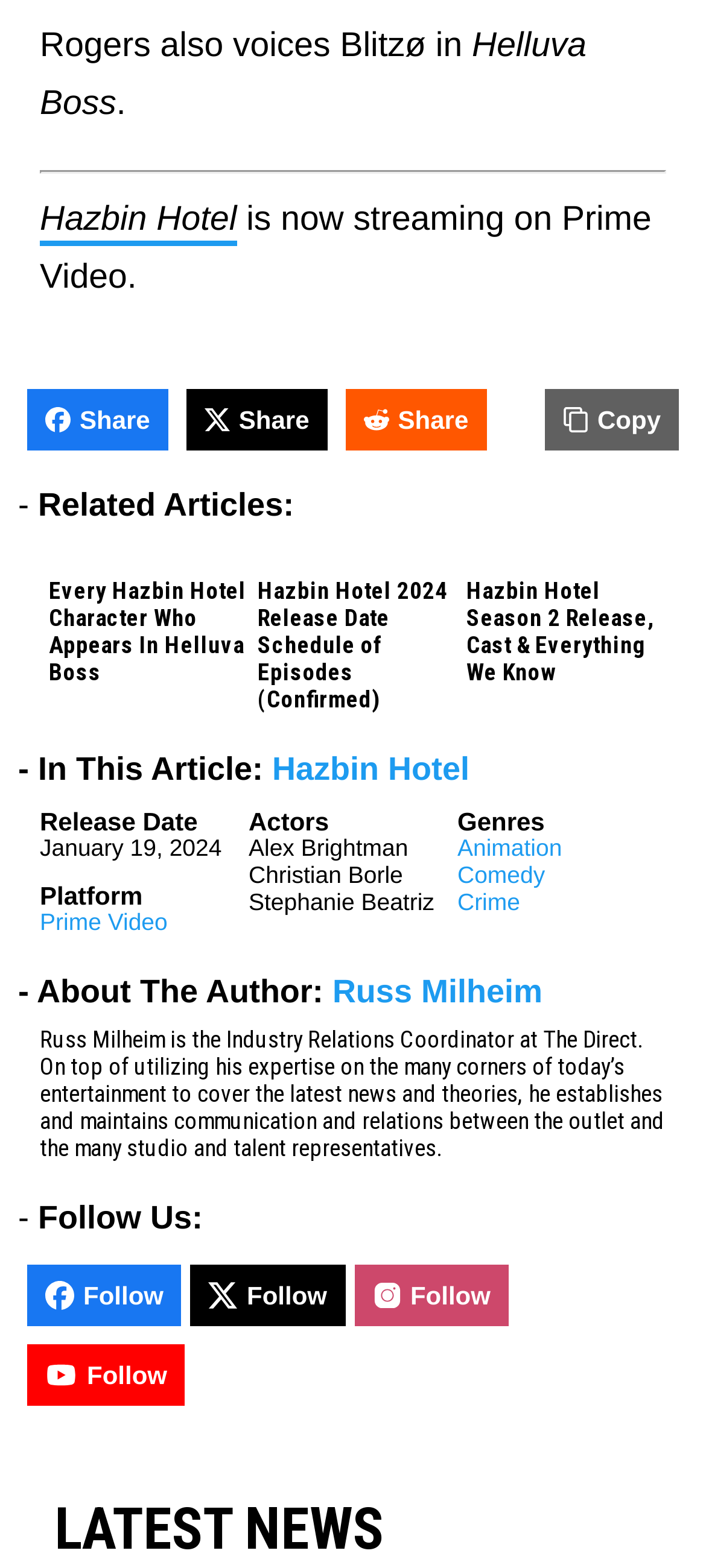Determine the bounding box coordinates for the area you should click to complete the following instruction: "Follow Russ Milheim".

[0.471, 0.62, 0.768, 0.644]